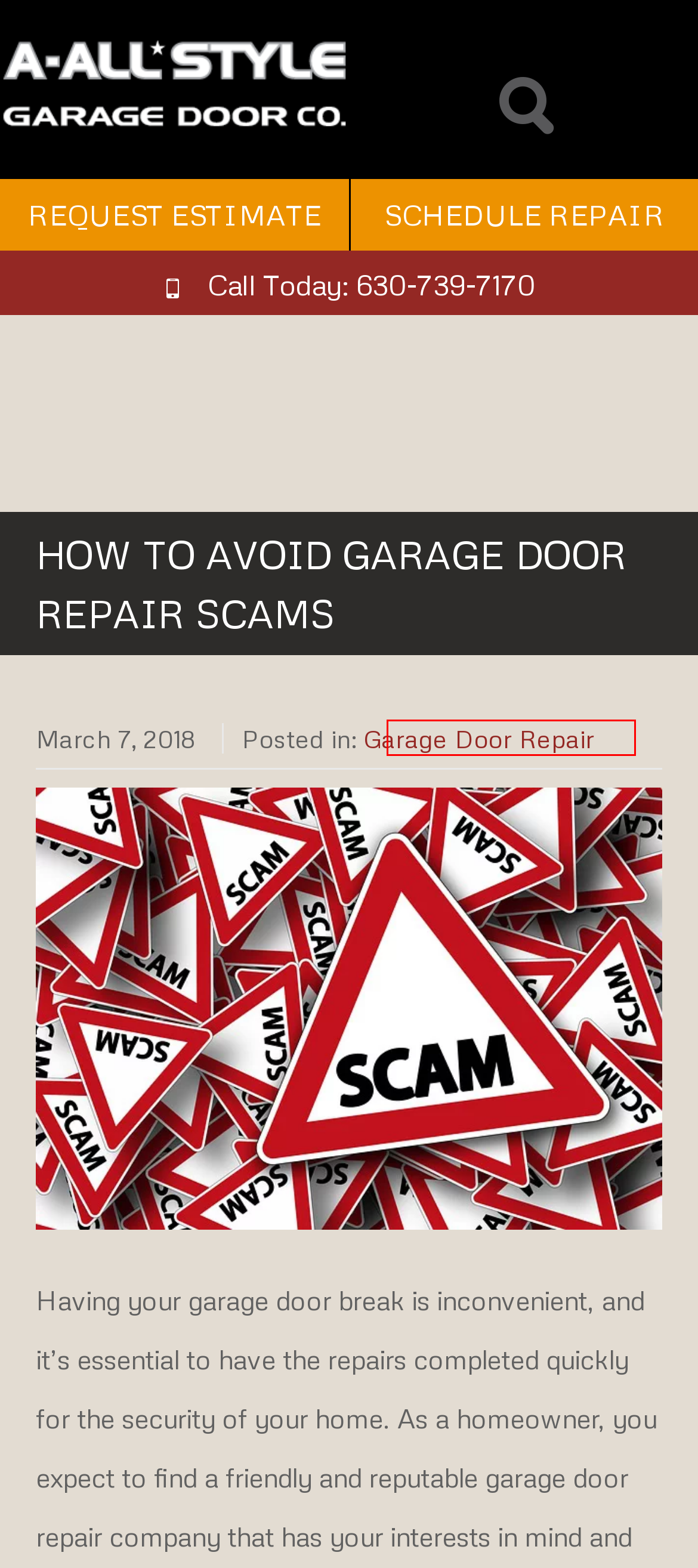You are given a screenshot of a webpage with a red bounding box around an element. Choose the most fitting webpage description for the page that appears after clicking the element within the red bounding box. Here are the candidates:
A. Garage Door Installation Cost | A-All Style Garage Door
B. Garage Door Products & Installation | Authorized Clopay Dealer
C. Garage Door Services | Southwest Chicago Suburbs
D. About Us | A-All Style Garage Door
E. Garage Door Repair vs. Replacement | A-All Style Garage Door
F. Garage Door Repair Archives - A-All Style Garage Door
G. What's Included When You Purchase a New Garage Door? - A-All Style Garage Door
H. Privacy Policy | A-All Style Garage Door

F